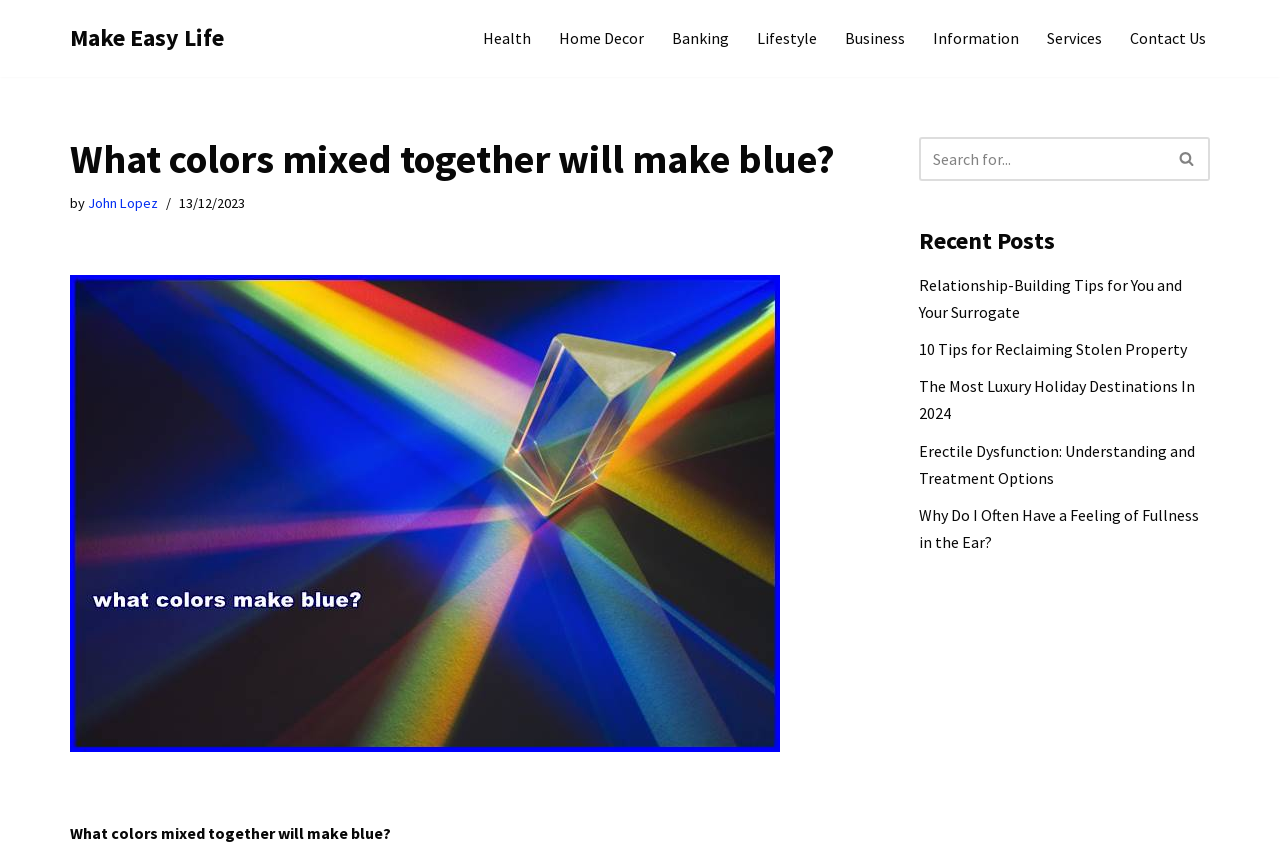Given the description of a UI element: "Home Decor", identify the bounding box coordinates of the matching element in the webpage screenshot.

[0.437, 0.029, 0.503, 0.06]